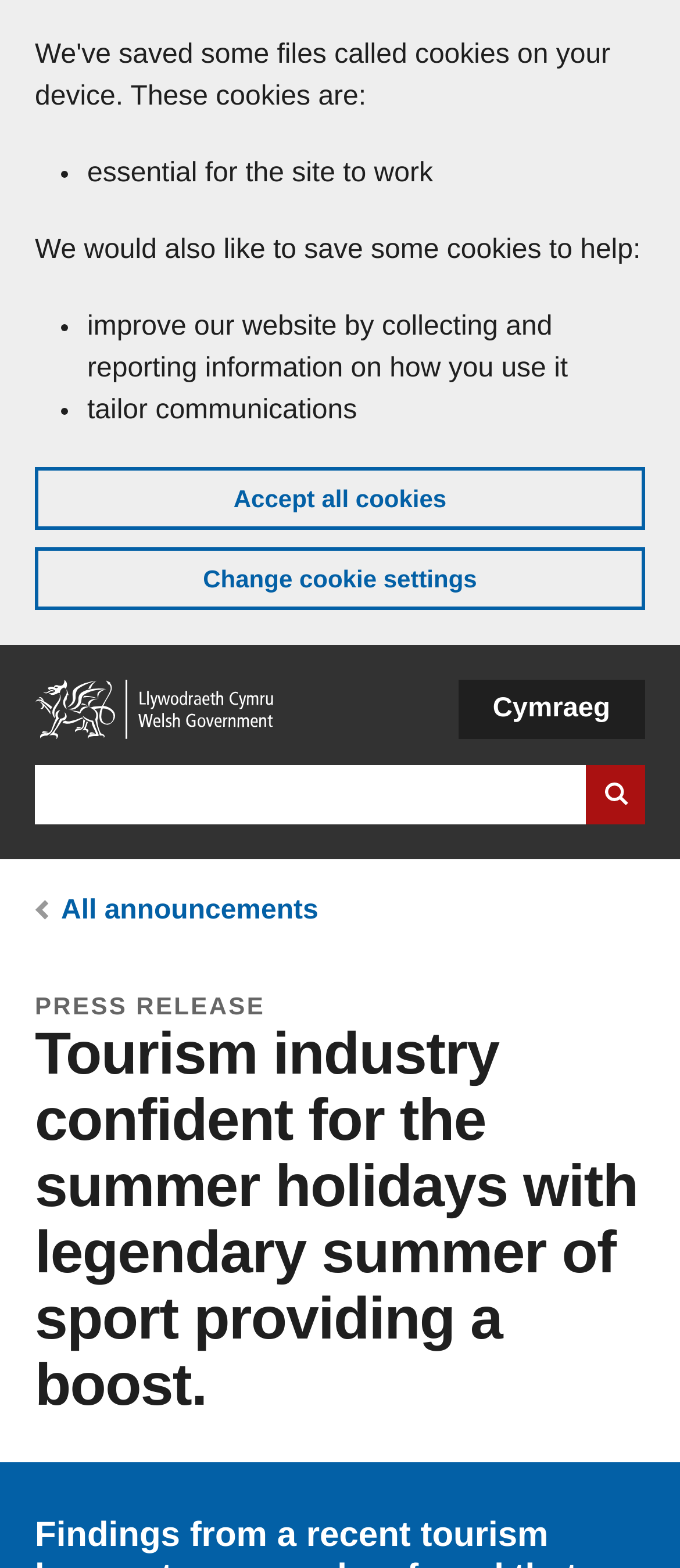Determine the bounding box coordinates of the clickable element to complete this instruction: "Go to the home page". Provide the coordinates in the format of four float numbers between 0 and 1, [left, top, right, bottom].

[0.051, 0.433, 0.41, 0.471]